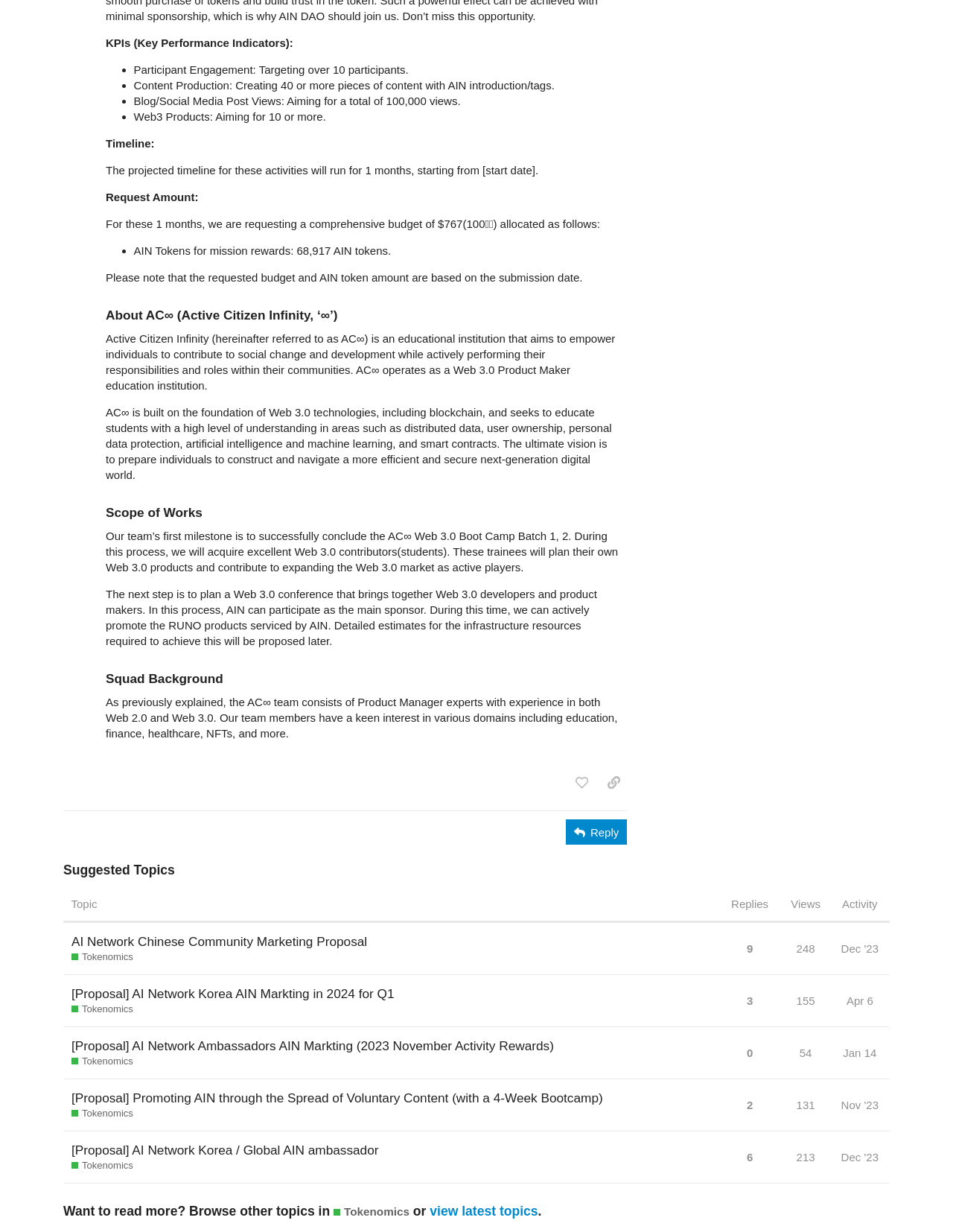What is the name of the educational institution?
Refer to the screenshot and answer in one word or phrase.

AC∞